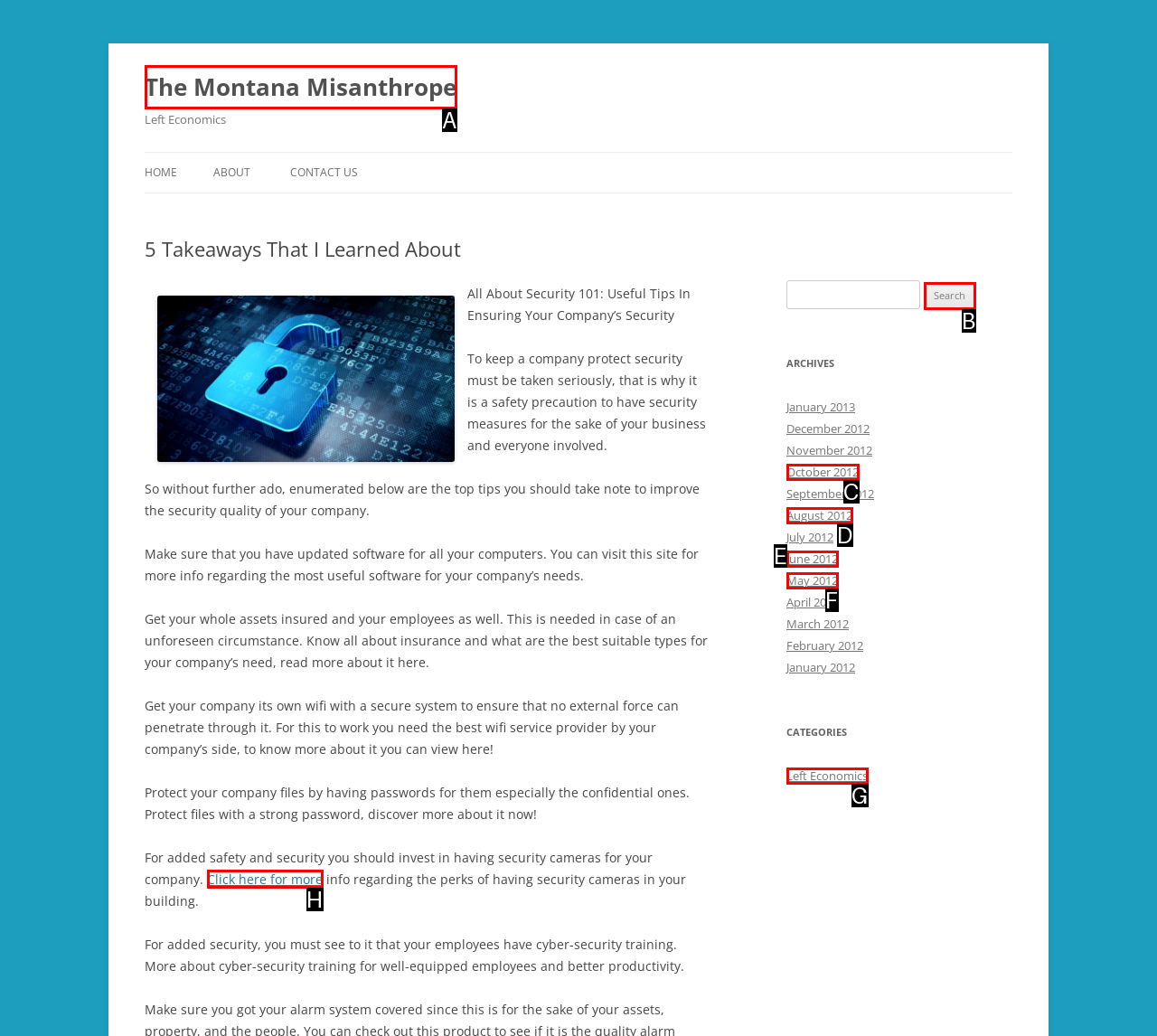Identify the HTML element to select in order to accomplish the following task: Click here for more
Reply with the letter of the chosen option from the given choices directly.

H